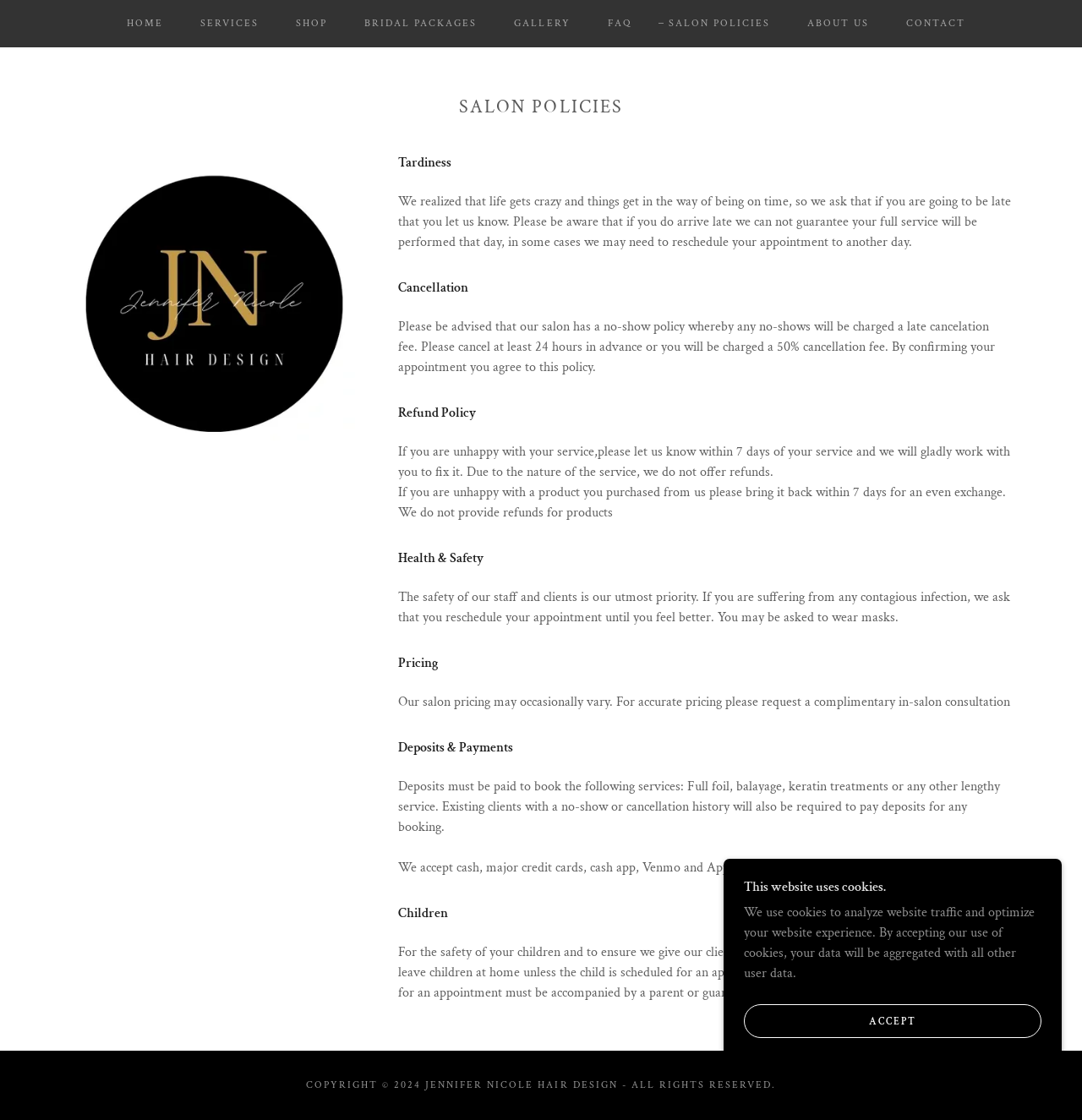Locate the bounding box coordinates of the clickable element to fulfill the following instruction: "Go to ABOUT US". Provide the coordinates as four float numbers between 0 and 1 in the format [left, top, right, bottom].

[0.732, 0.008, 0.808, 0.035]